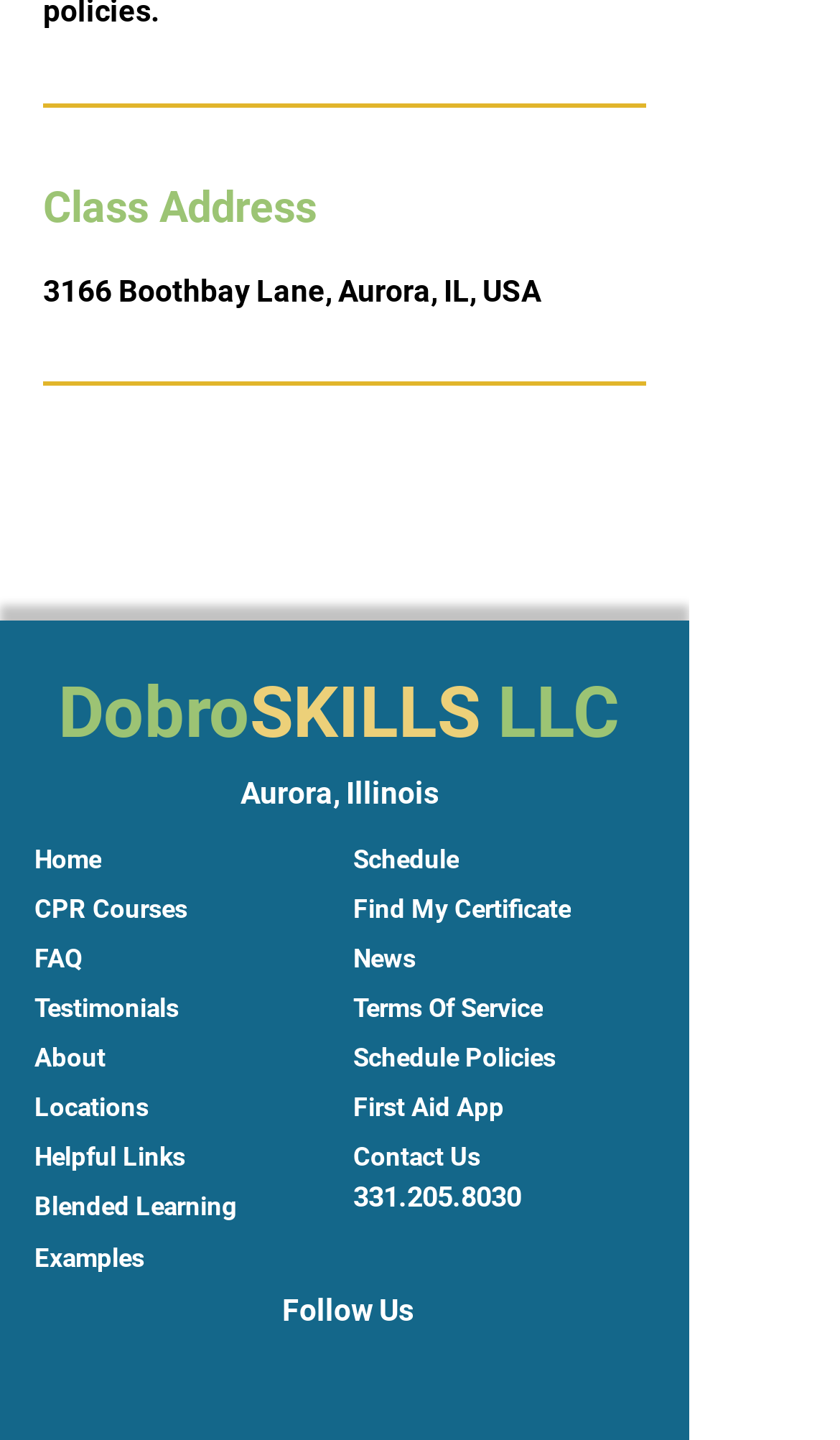Provide your answer in one word or a succinct phrase for the question: 
What is the city mentioned below 'Home'?

Aurora, Illinois